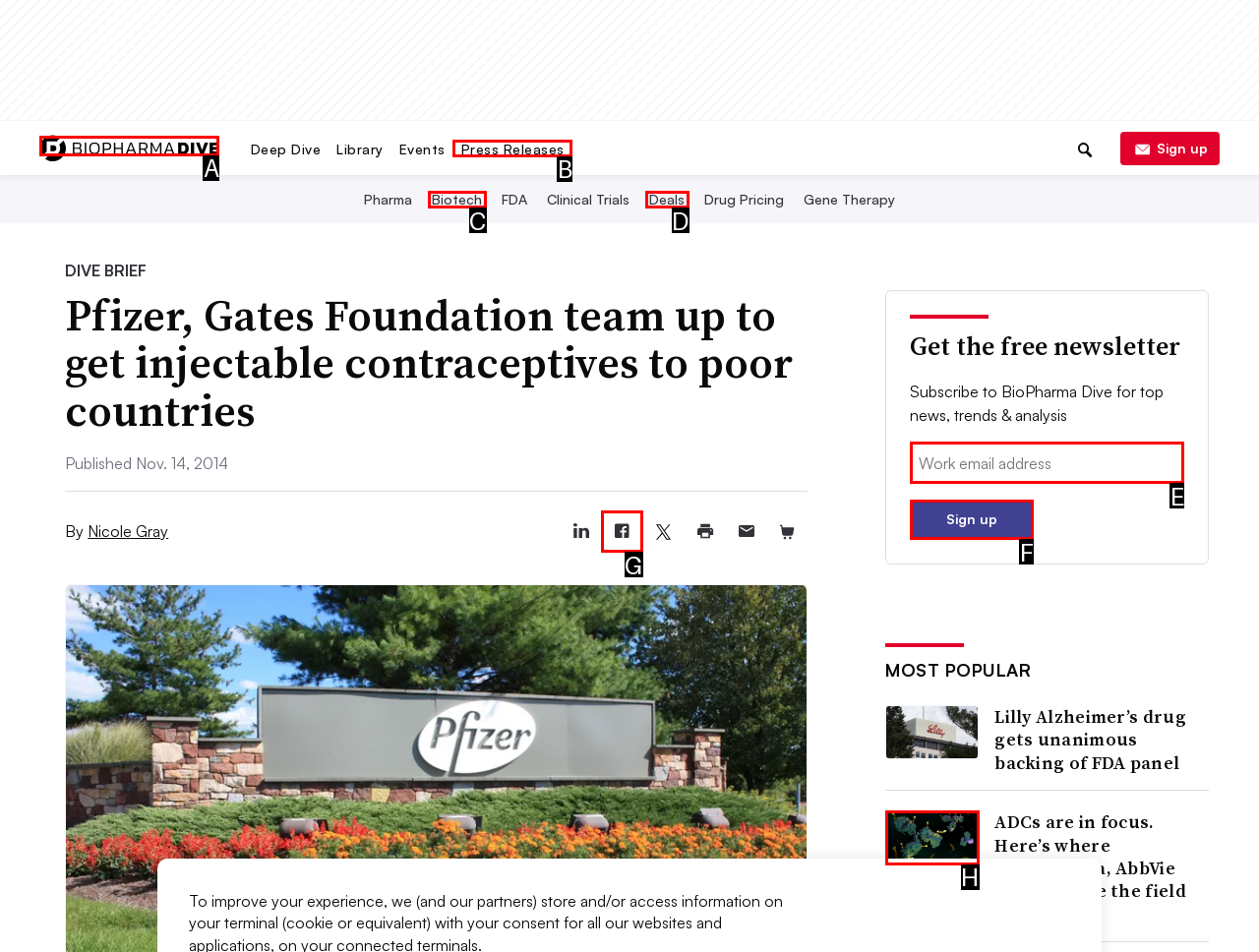Which option should you click on to fulfill this task: Sign up for the newsletter? Answer with the letter of the correct choice.

F